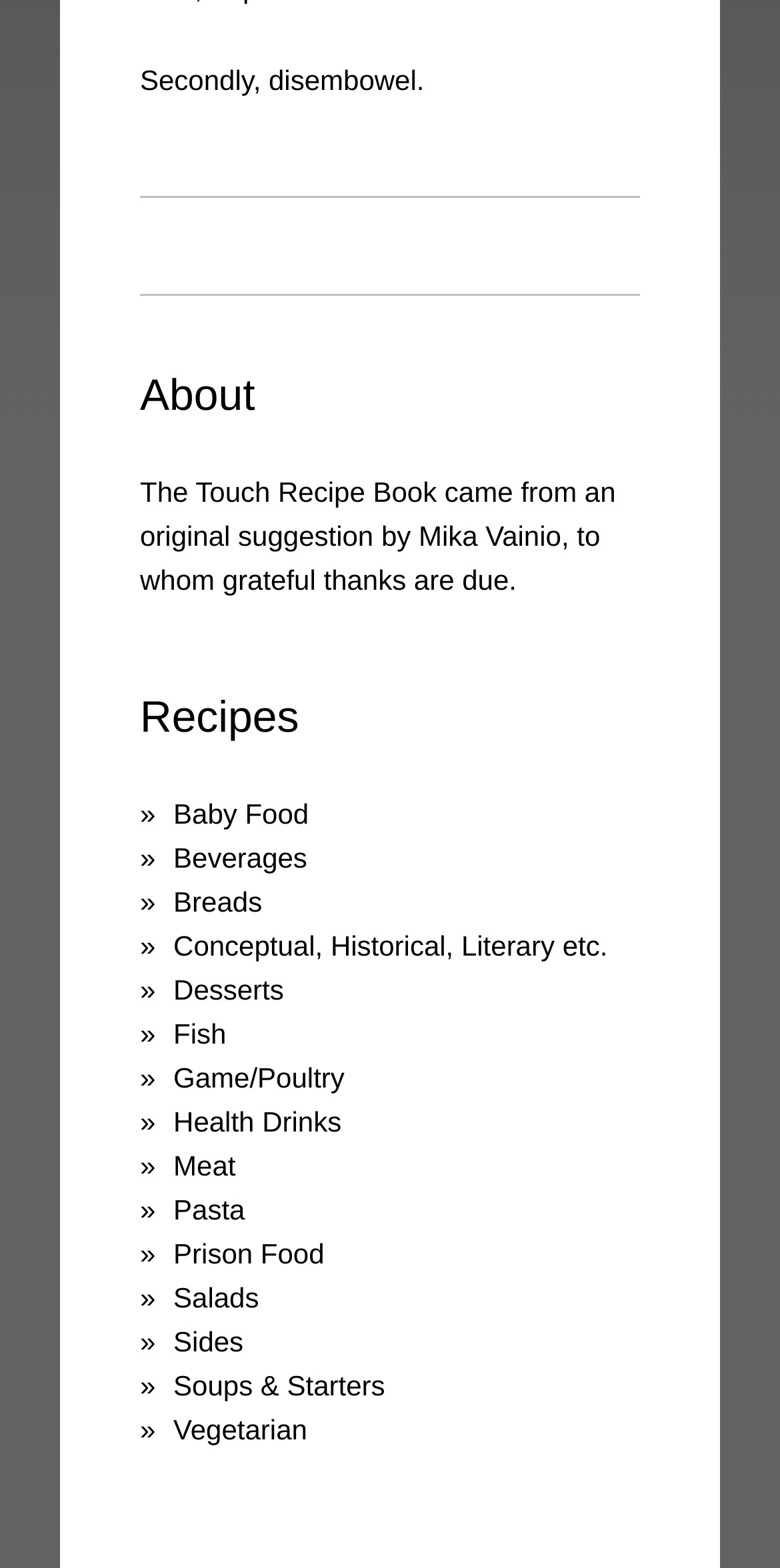Determine the bounding box coordinates for the clickable element to execute this instruction: "browse Vegetarian". Provide the coordinates as four float numbers between 0 and 1, i.e., [left, top, right, bottom].

[0.222, 0.897, 0.394, 0.925]